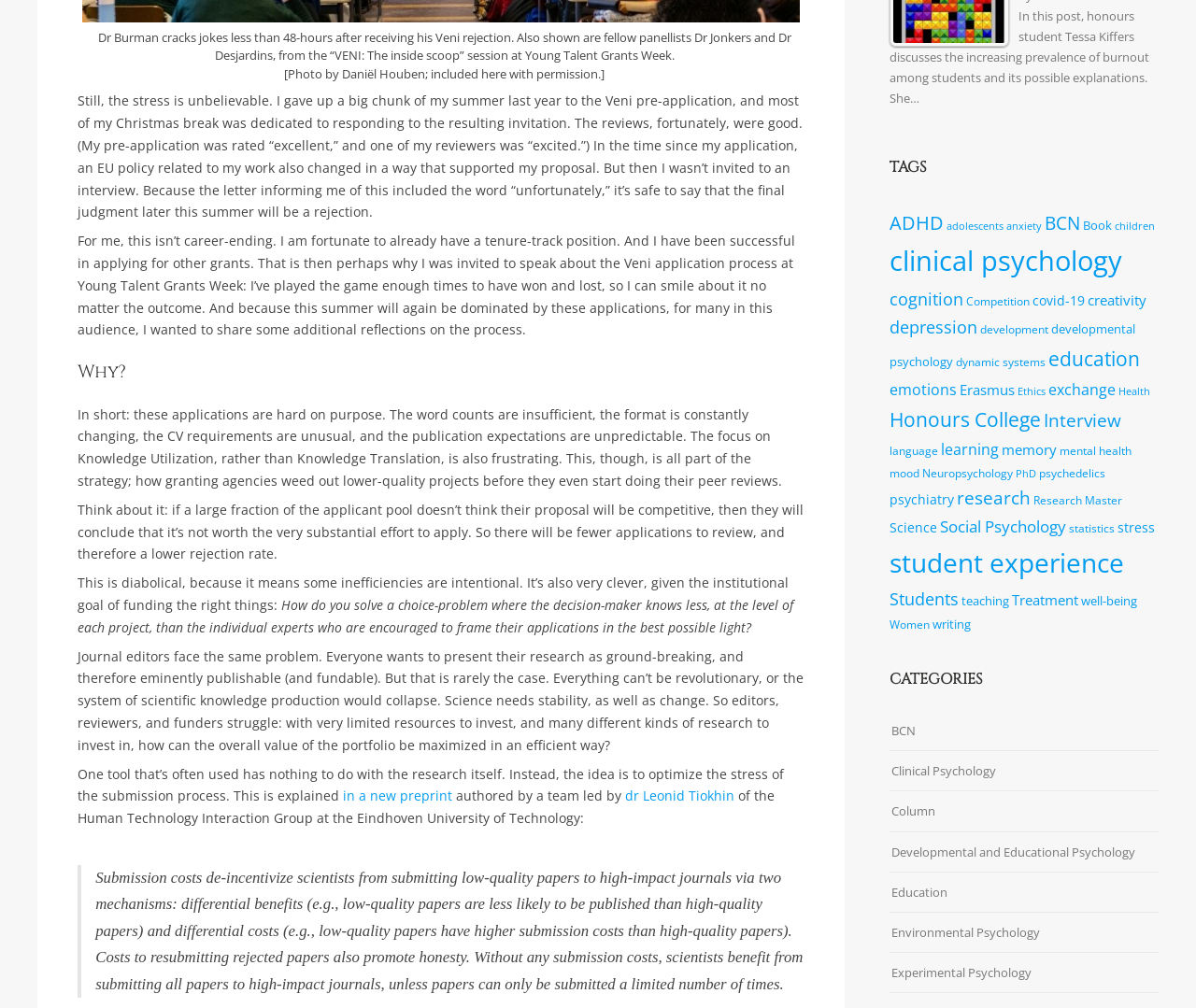What is the purpose of making grant applications hard?
Based on the visual details in the image, please answer the question thoroughly.

According to the webpage, the purpose of making grant applications hard is to weed out lower-quality projects, as mentioned in the paragraph that starts with 'In short: these applications are hard on purpose.' This is a strategy used by granting agencies to reduce the number of applications they need to review.